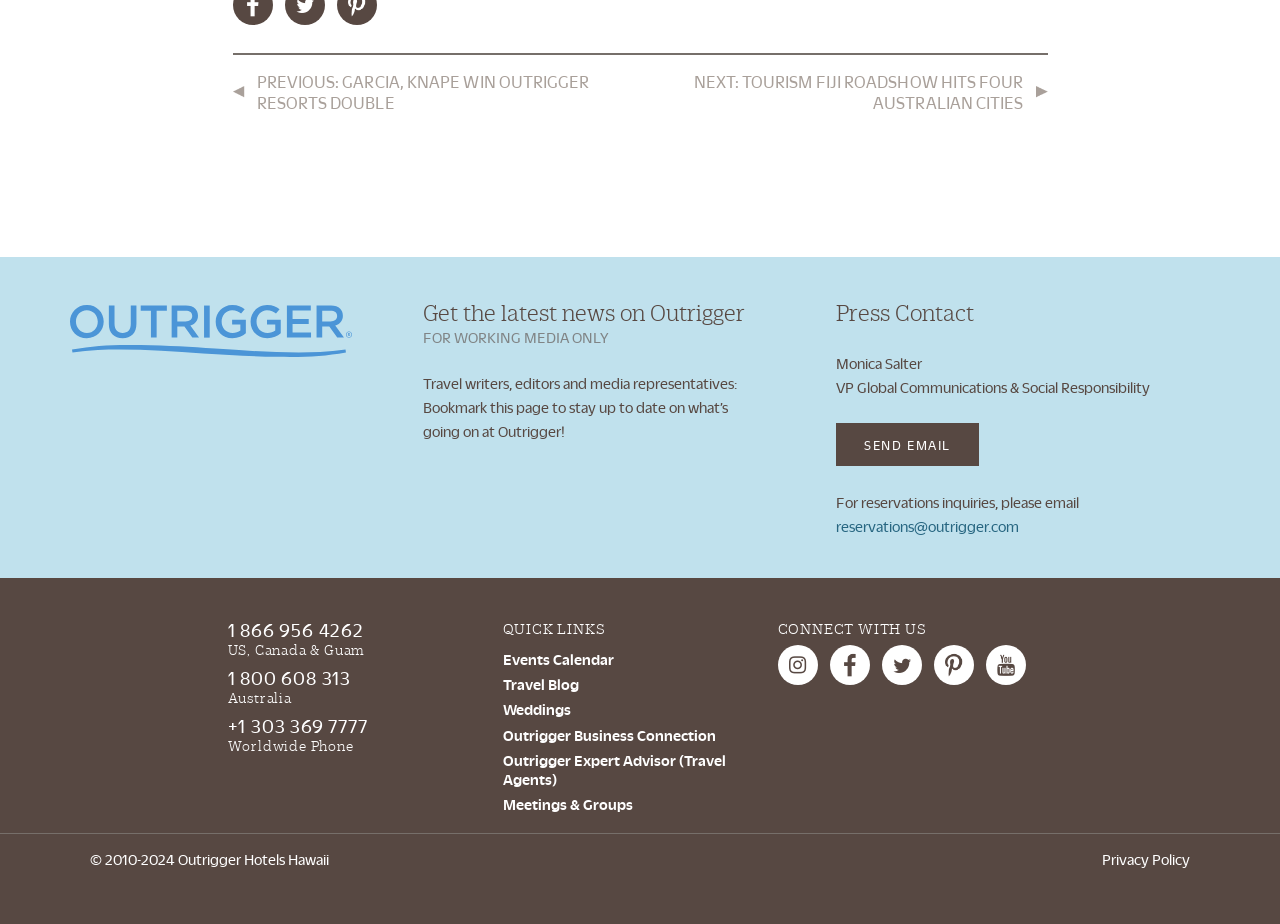Given the description "+1 303 369 7777", provide the bounding box coordinates of the corresponding UI element.

[0.178, 0.773, 0.393, 0.798]